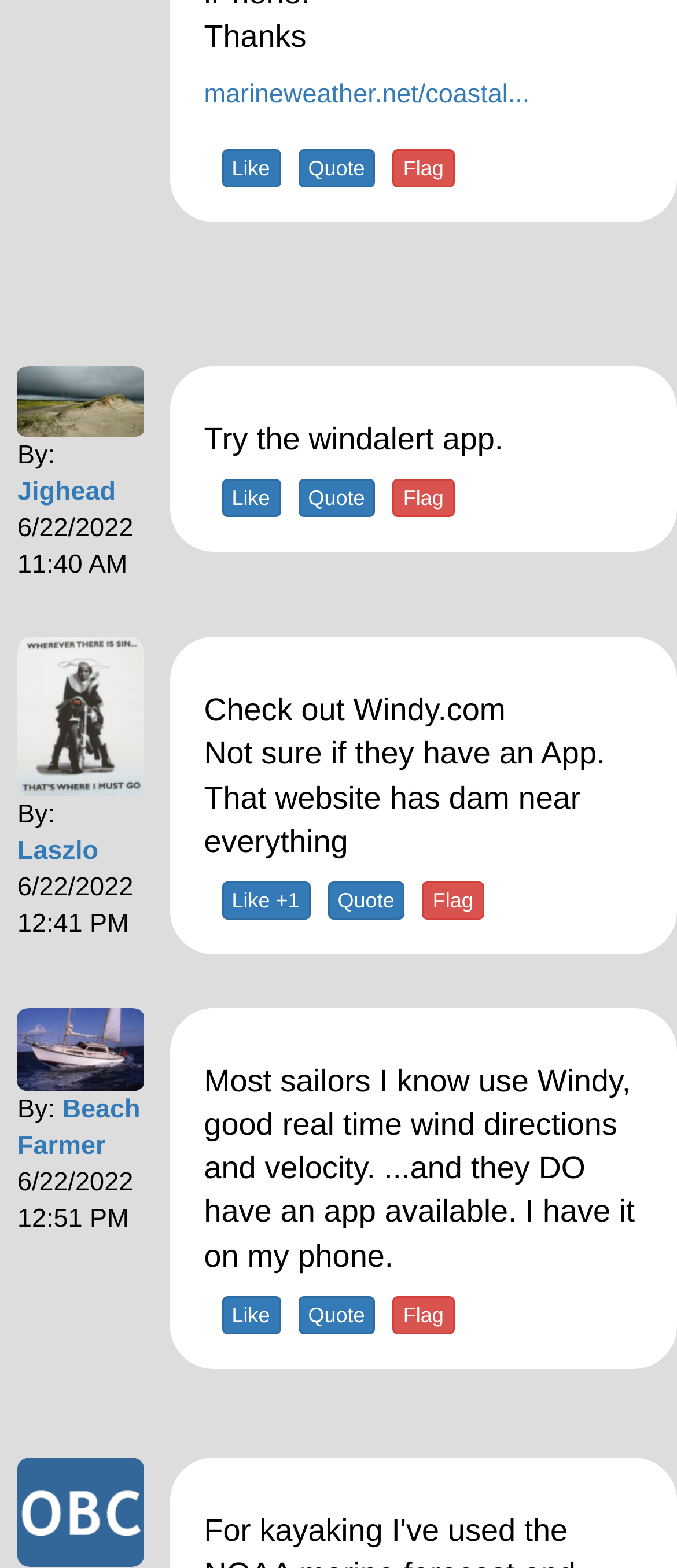Pinpoint the bounding box coordinates of the area that must be clicked to complete this instruction: "Click on the 'Like' button".

[0.327, 0.095, 0.414, 0.12]